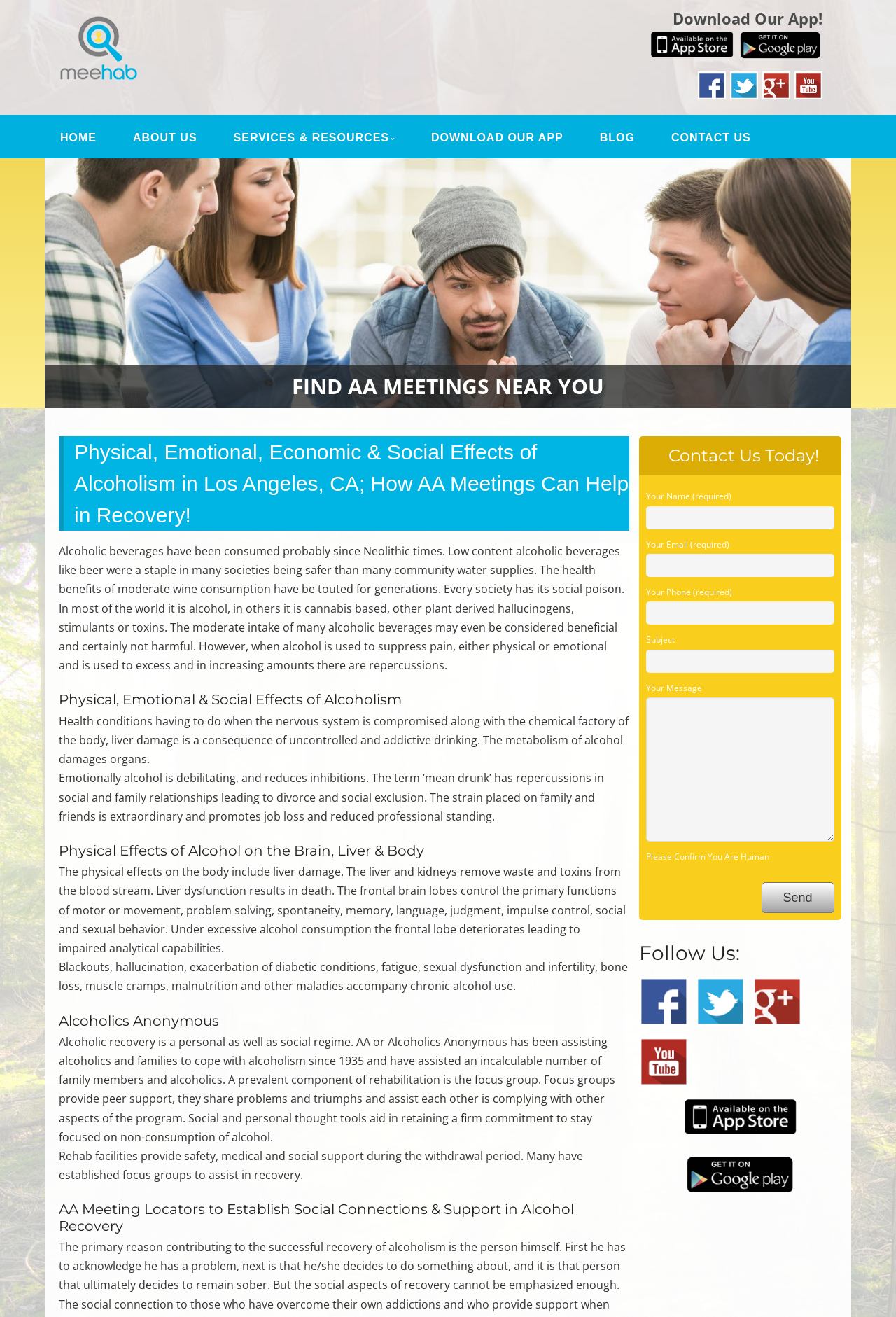Locate the bounding box coordinates of the item that should be clicked to fulfill the instruction: "Find AA meetings near you".

[0.326, 0.282, 0.674, 0.304]